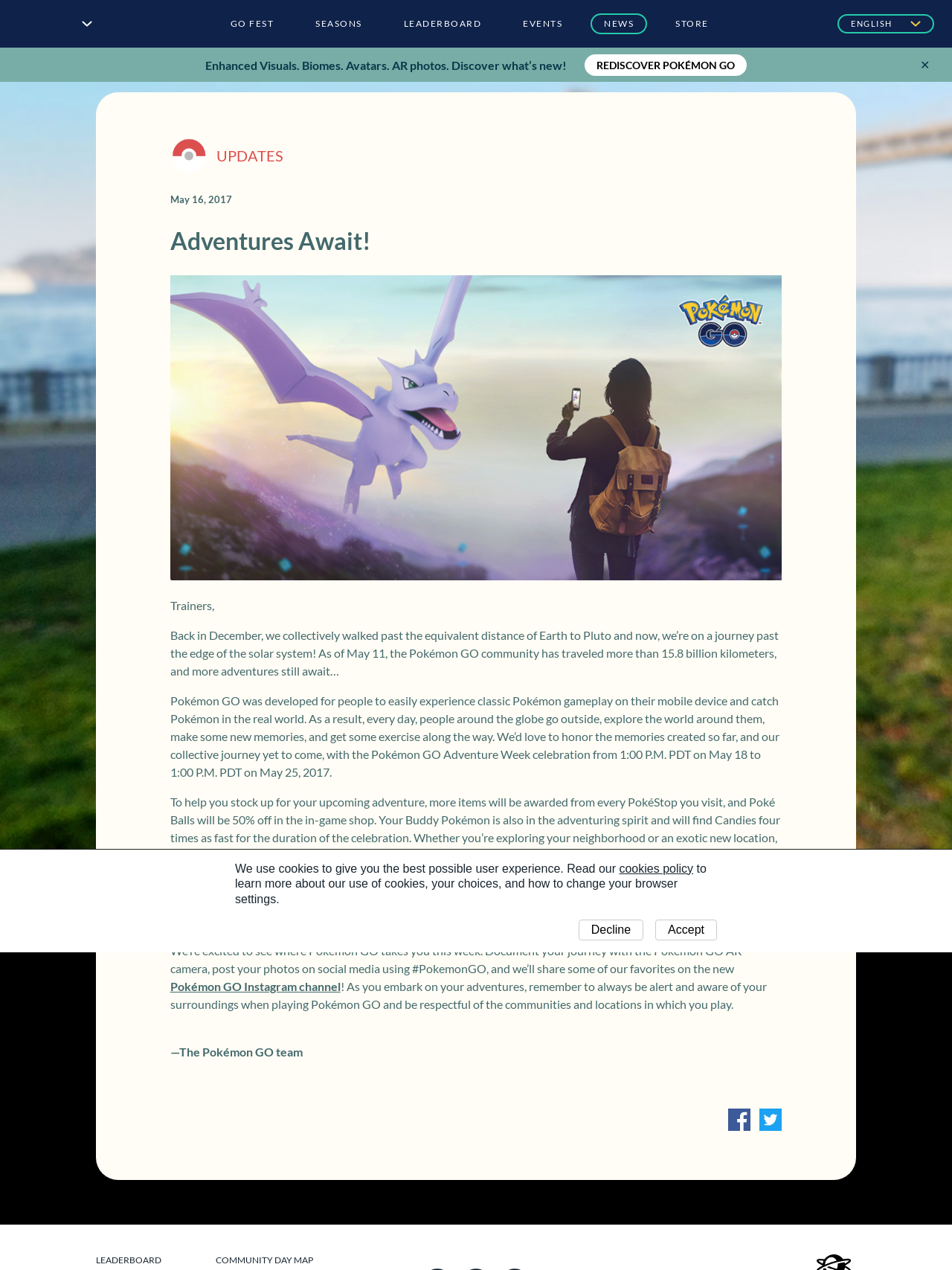Please specify the bounding box coordinates of the clickable section necessary to execute the following command: "View EVENTS".

[0.535, 0.011, 0.605, 0.027]